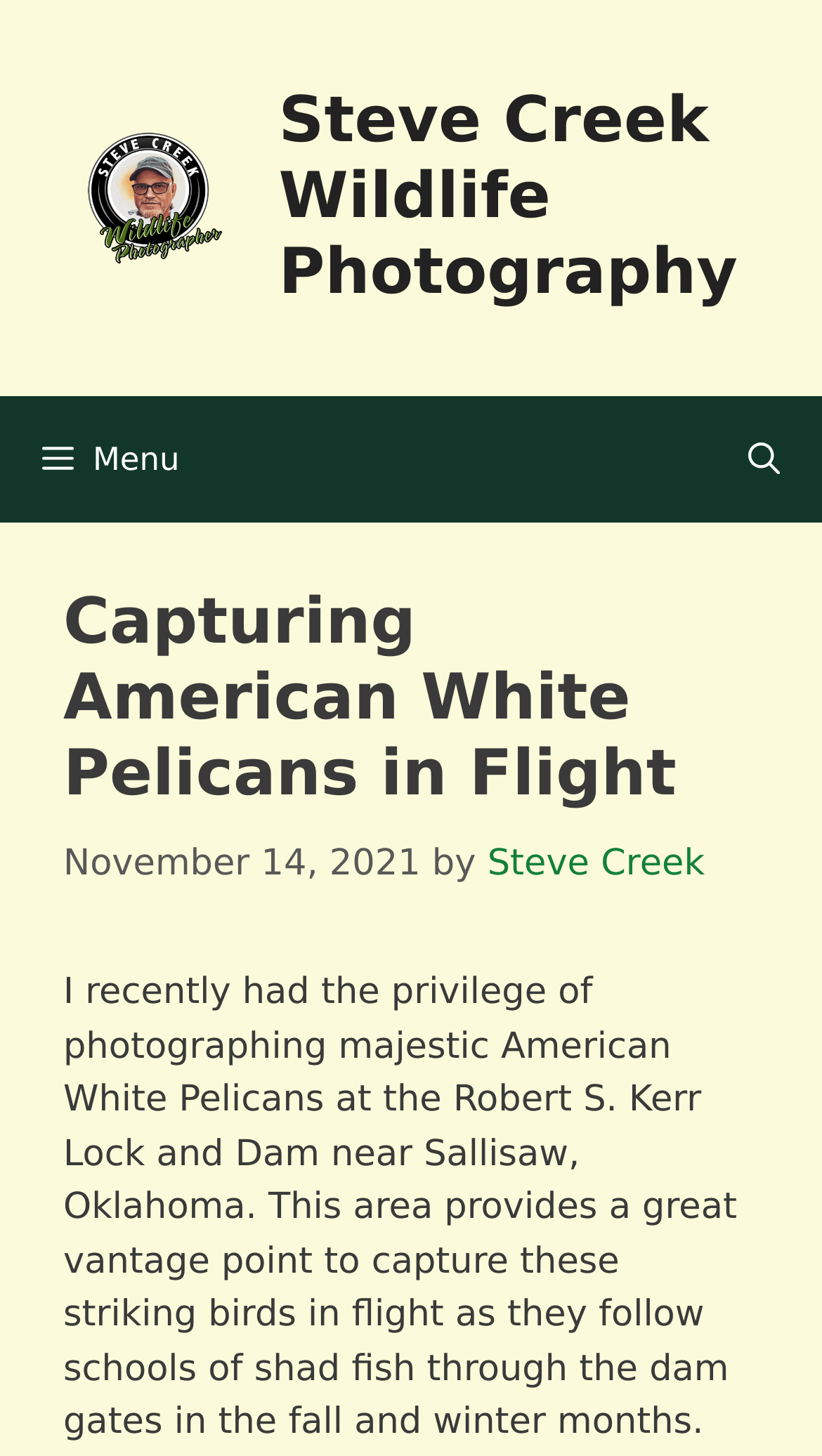Provide a brief response in the form of a single word or phrase:
What is the location of the photography?

Robert S. Kerr Lock and Dam near Sallisaw, Oklahoma